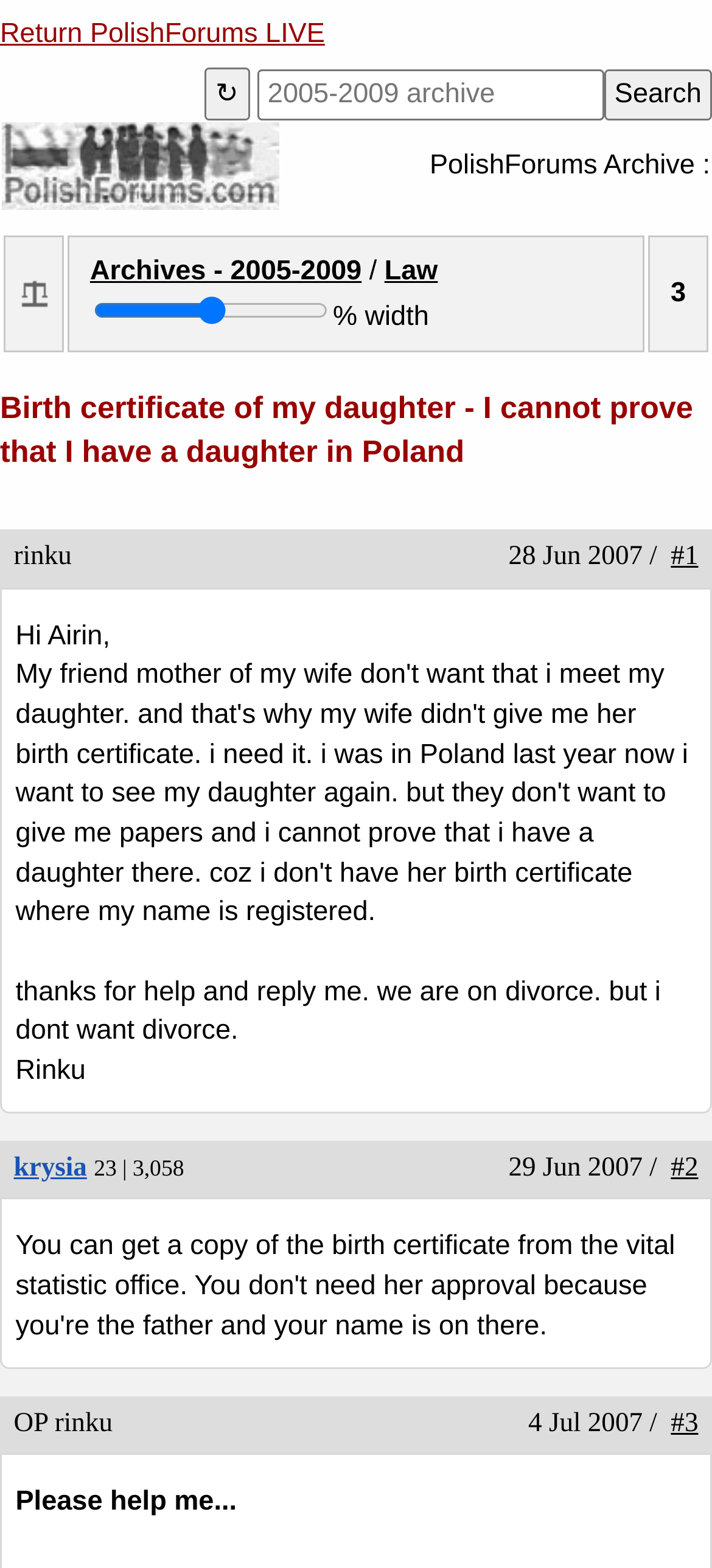Find the bounding box coordinates of the clickable region needed to perform the following instruction: "Go to archives". The coordinates should be provided as four float numbers between 0 and 1, i.e., [left, top, right, bottom].

[0.126, 0.163, 0.508, 0.183]